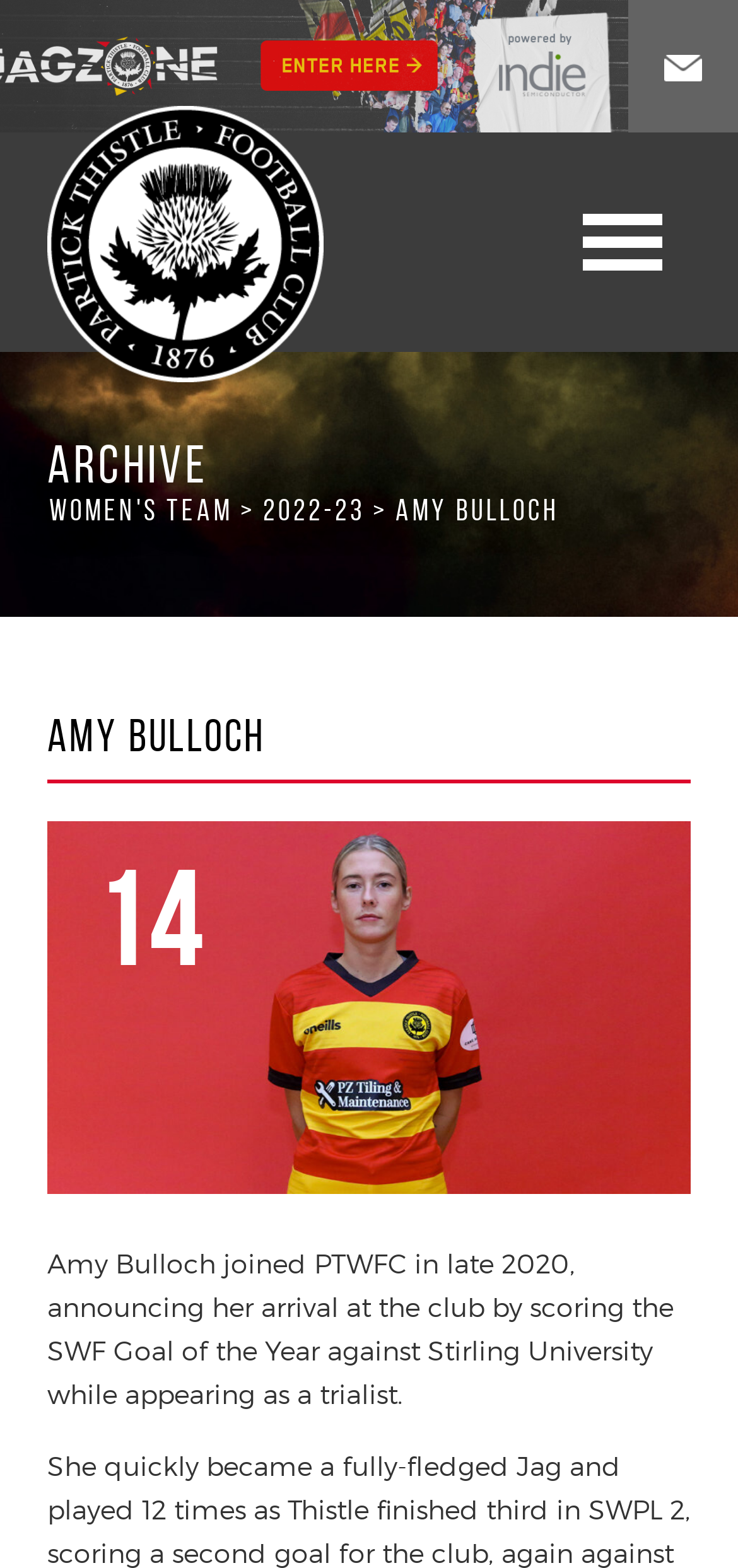What is the logo of the club?
Based on the image, respond with a single word or phrase.

Partick Thistle FC logo